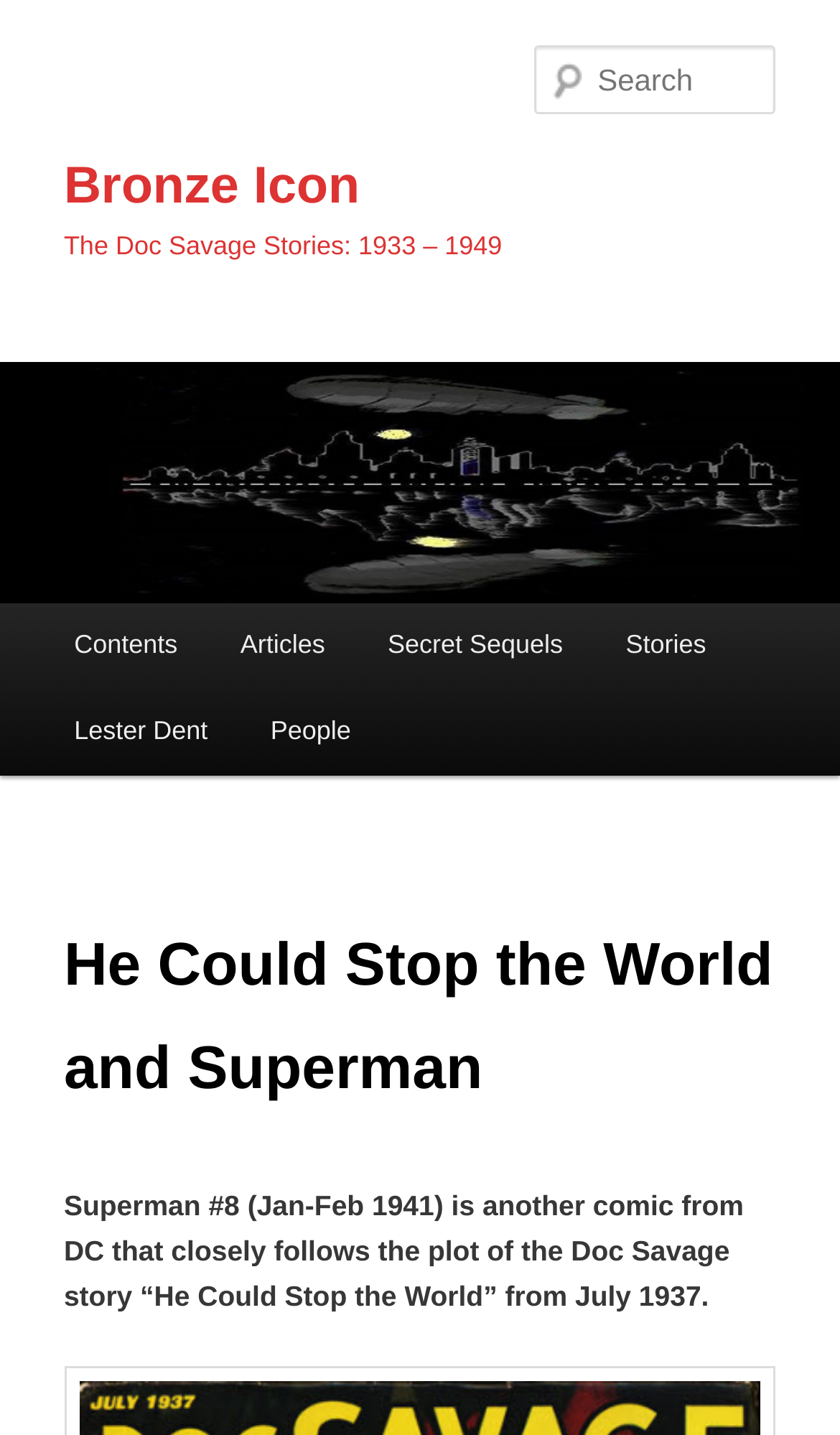Given the element description: "parent_node: Bronze Icon", predict the bounding box coordinates of this UI element. The coordinates must be four float numbers between 0 and 1, given as [left, top, right, bottom].

[0.0, 0.253, 1.0, 0.421]